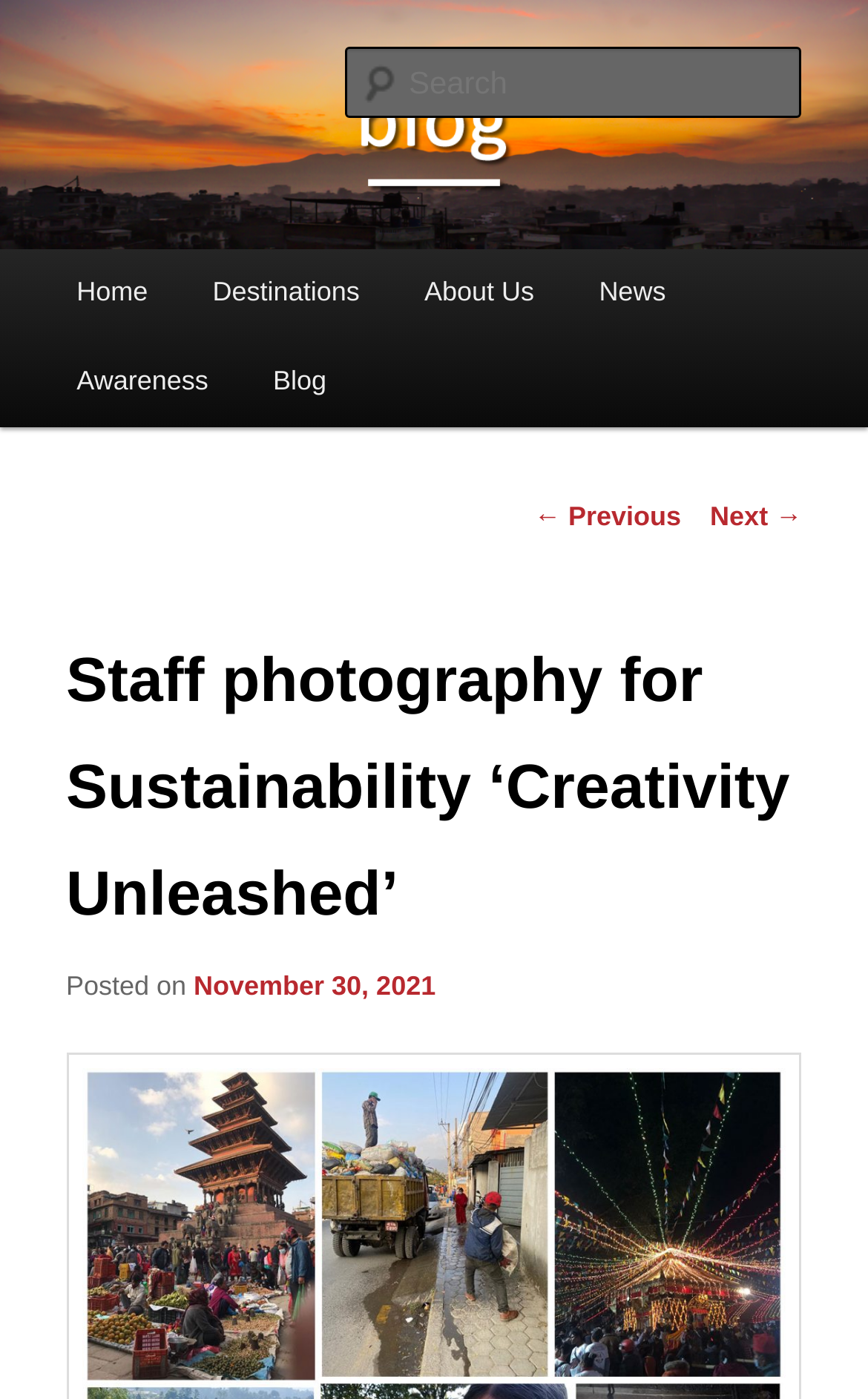How many links are there in the main menu?
Please give a detailed and elaborate answer to the question.

I counted the number of link elements that are sub-elements of the 'Main menu' heading element, which are 'Home', 'Destinations', 'About Us', 'News', and 'Awareness'.